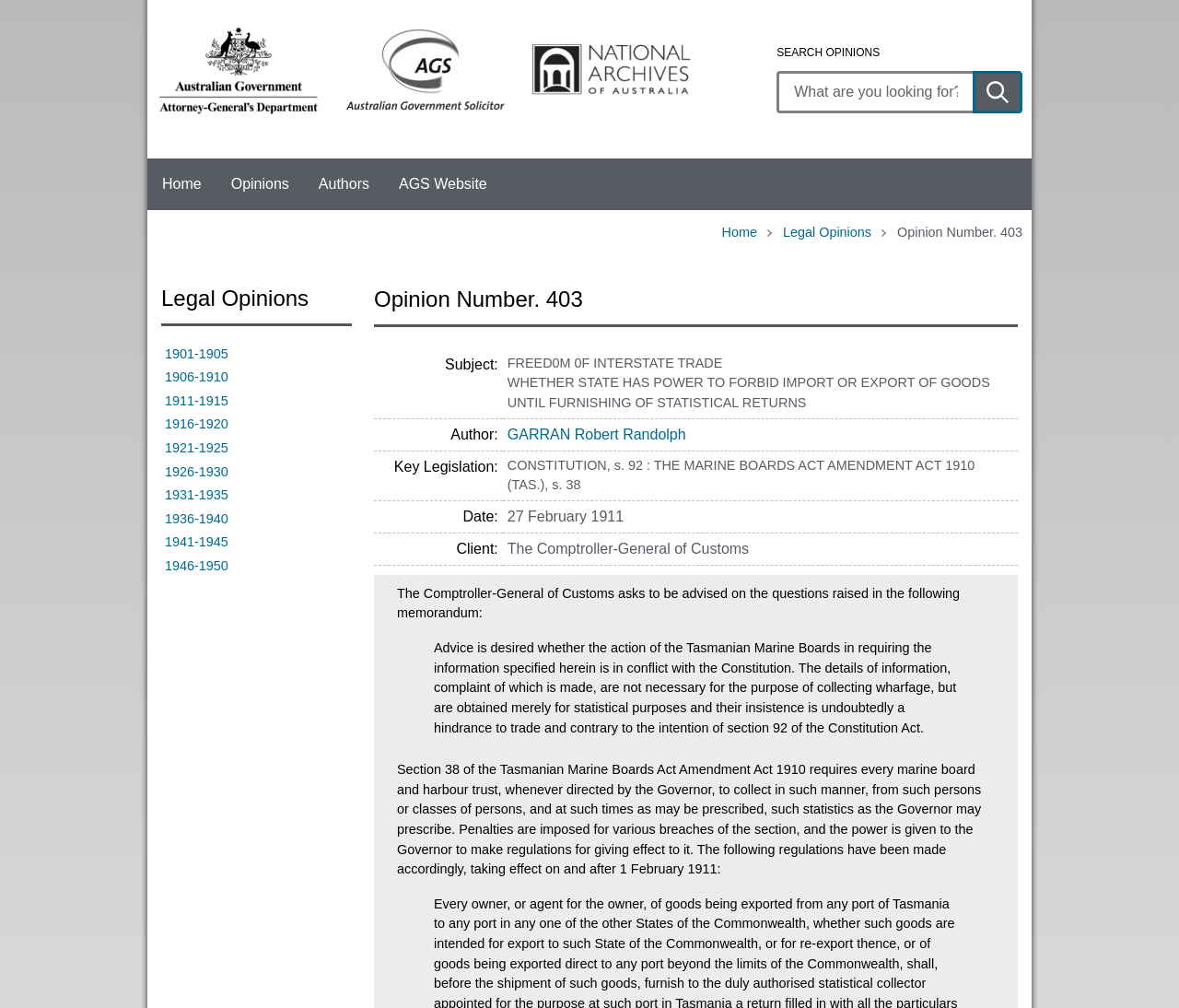What is the main topic of this legal opinion?
Using the image, respond with a single word or phrase.

Freedom of Interstate Trade